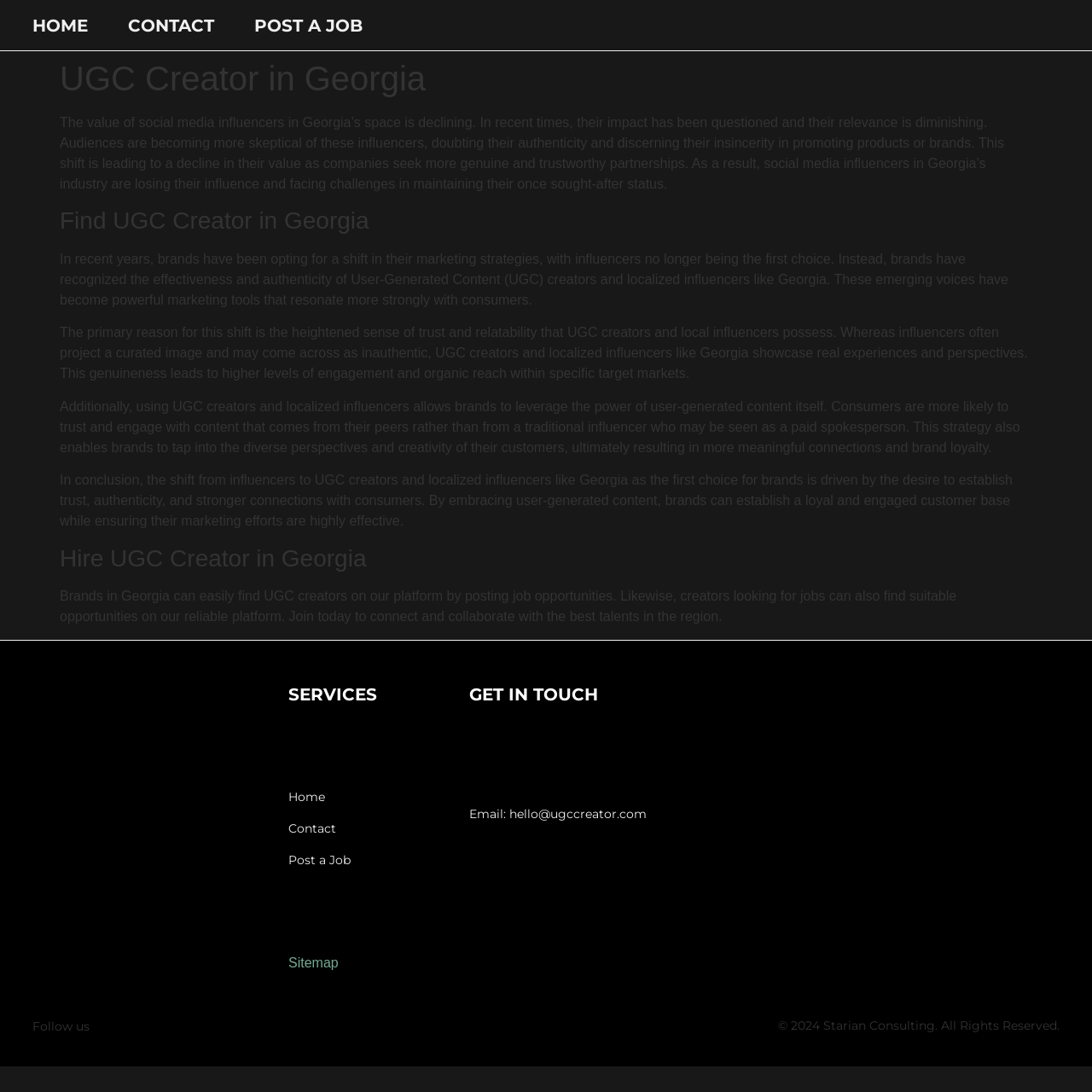Can you find the bounding box coordinates for the element to click on to achieve the instruction: "Click on the 'CONTACT' link"?

[0.117, 0.009, 0.196, 0.037]